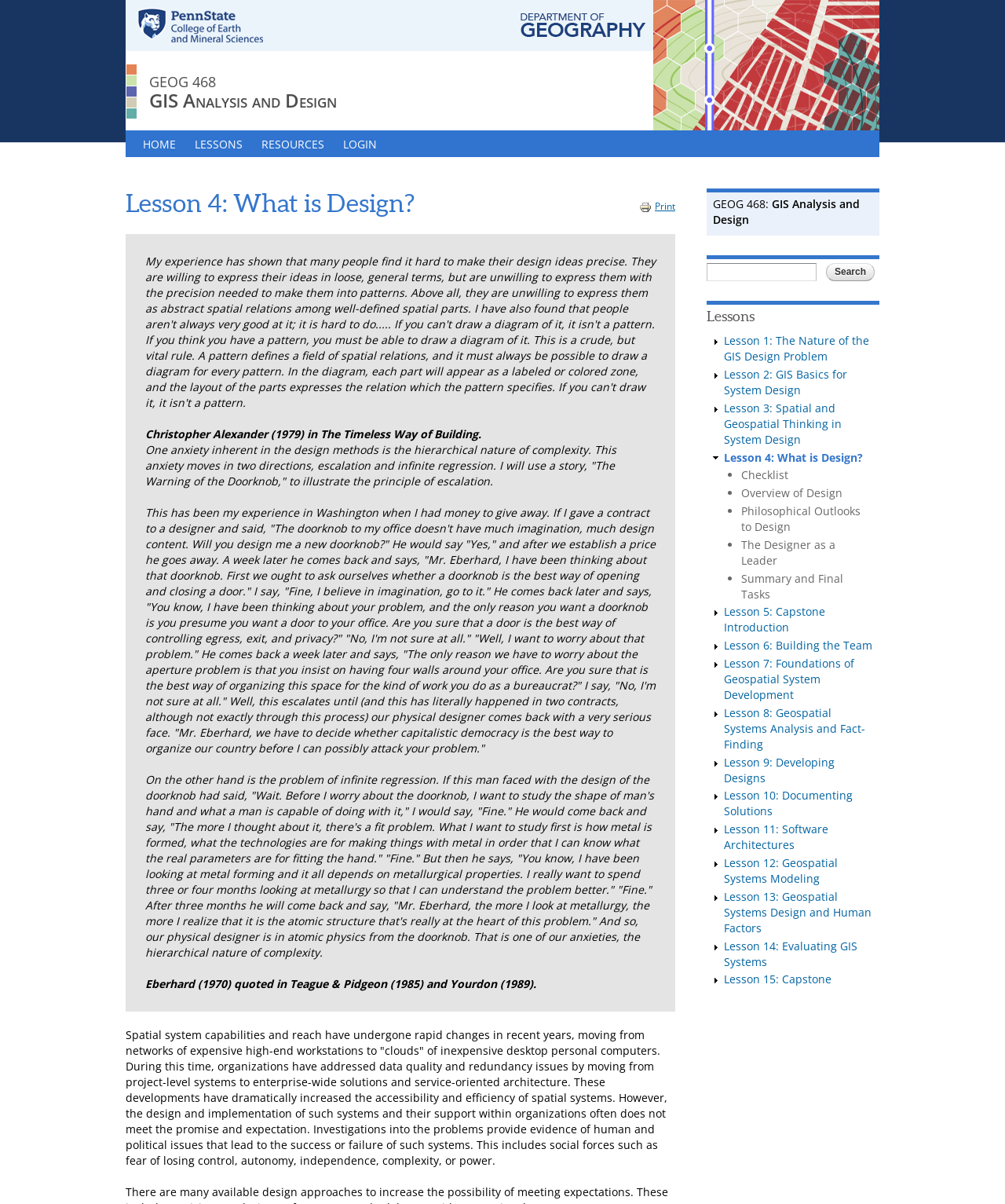From the webpage screenshot, predict the bounding box of the UI element that matches this description: "Lesson 15: Capstone".

[0.72, 0.807, 0.827, 0.82]